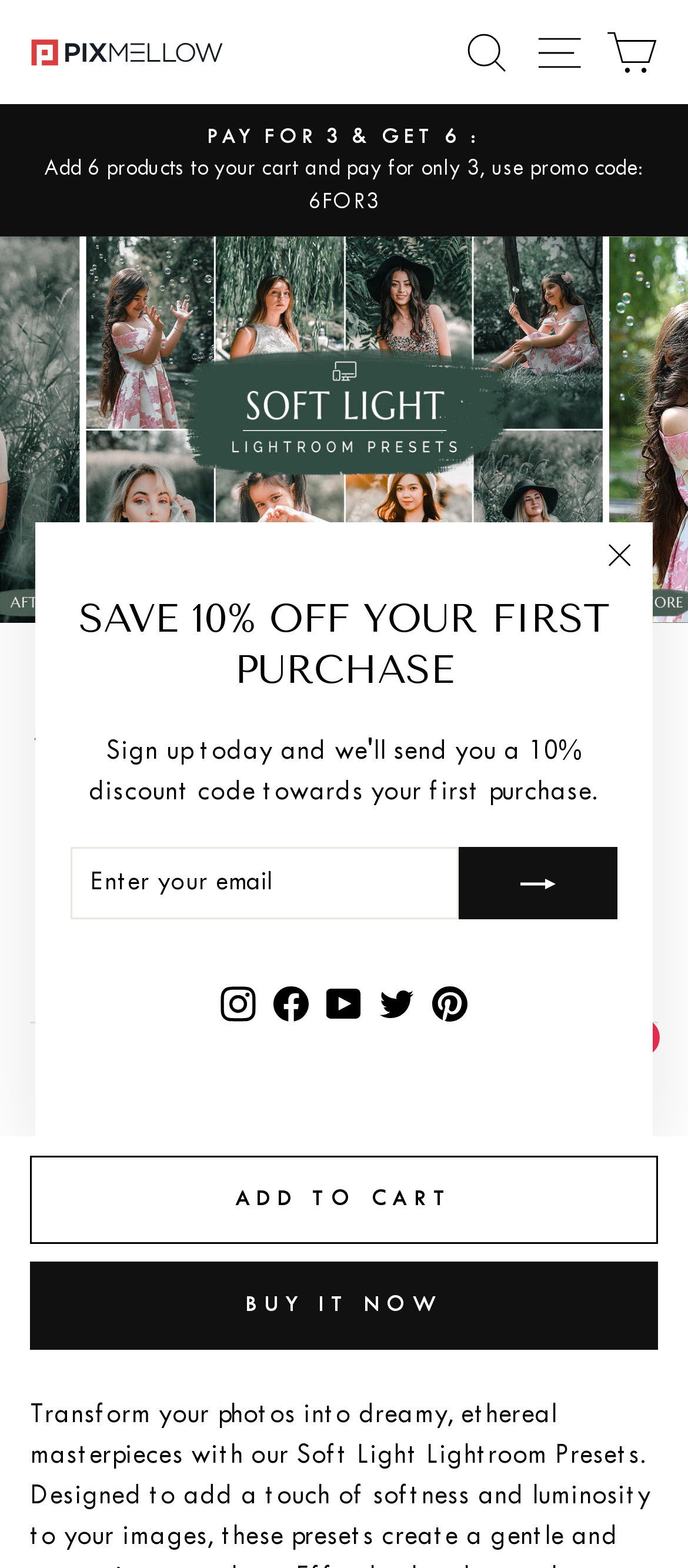Find the bounding box of the UI element described as: "name="contact[email]" placeholder="Enter your email"". The bounding box coordinates should be given as four float values between 0 and 1, i.e., [left, top, right, bottom].

[0.103, 0.541, 0.667, 0.586]